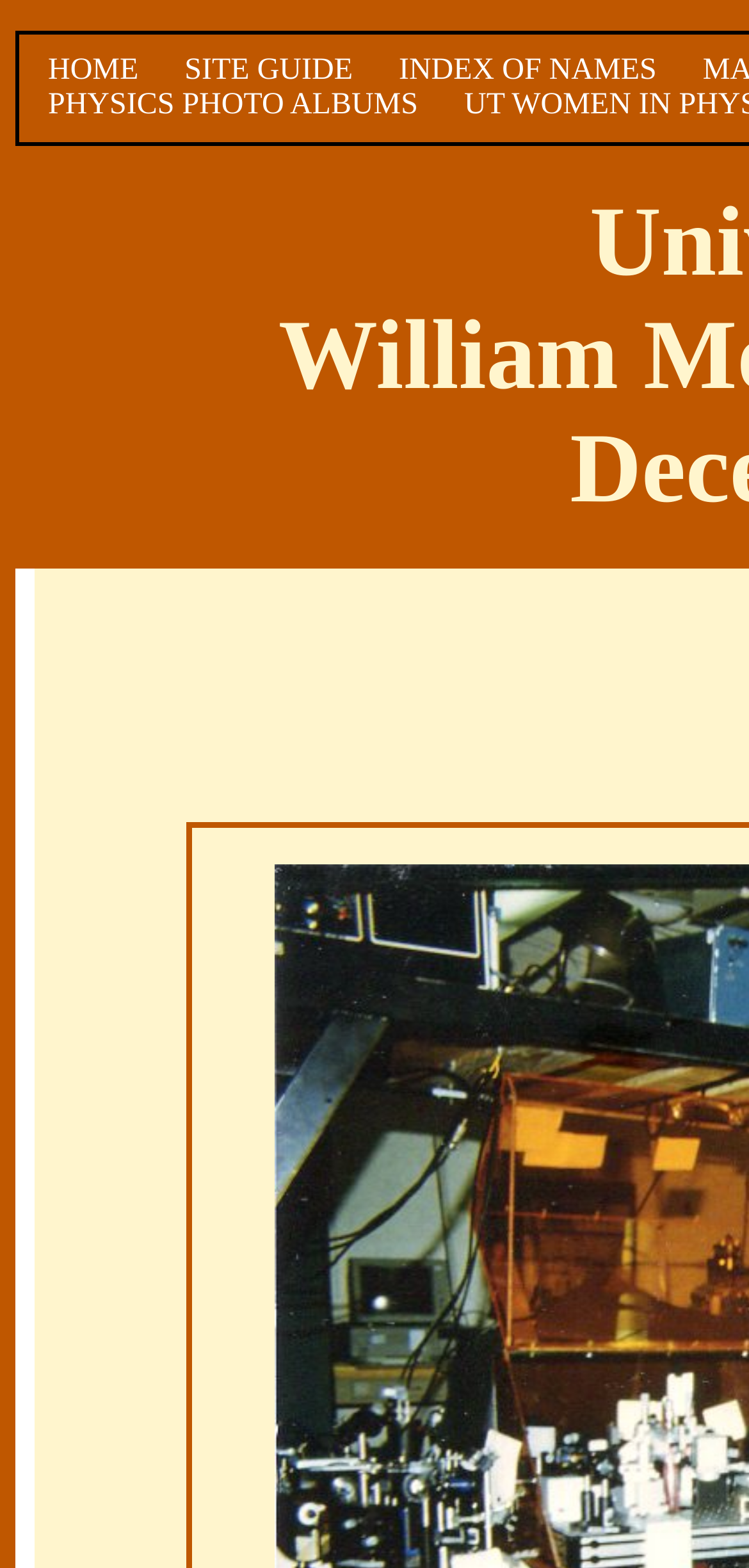Extract the bounding box coordinates for the described element: "SITE GUIDE". The coordinates should be represented as four float numbers between 0 and 1: [left, top, right, bottom].

[0.246, 0.034, 0.471, 0.055]